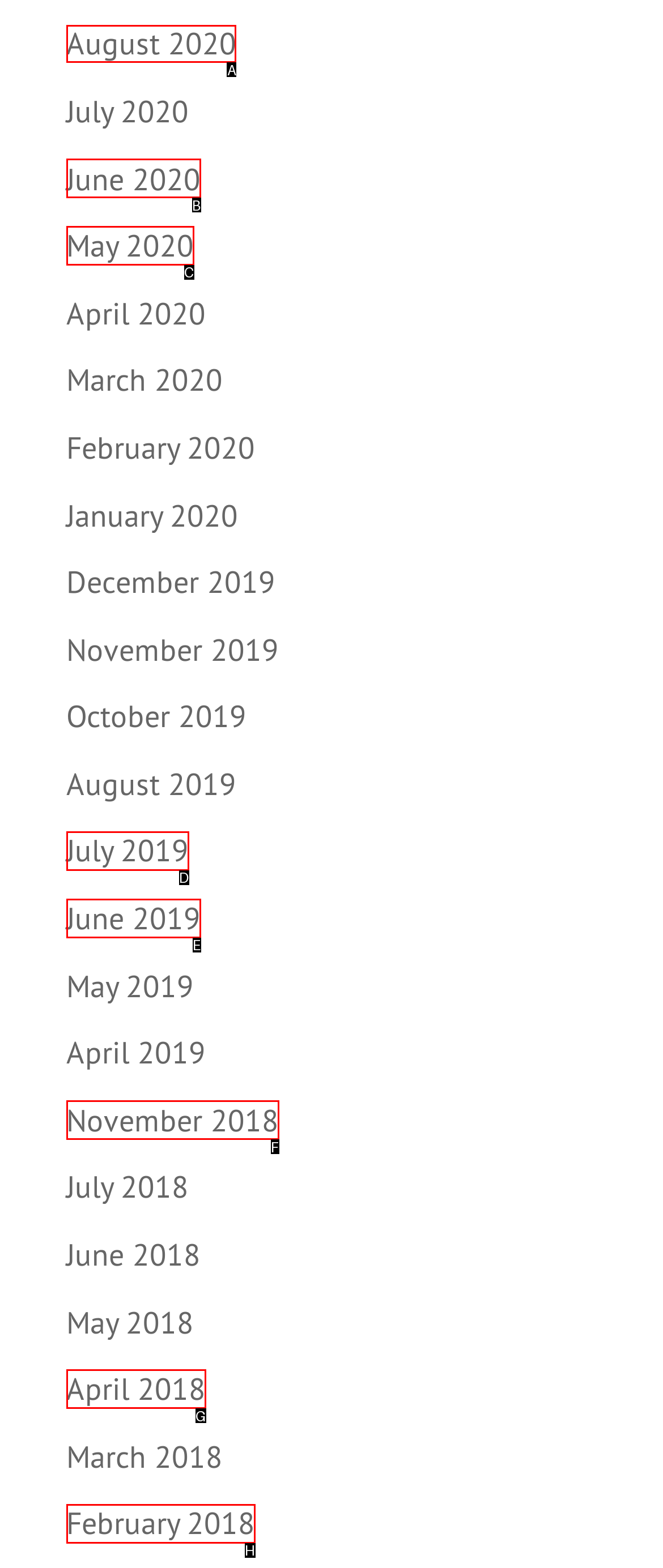Find the option you need to click to complete the following instruction: view August 2020
Answer with the corresponding letter from the choices given directly.

A